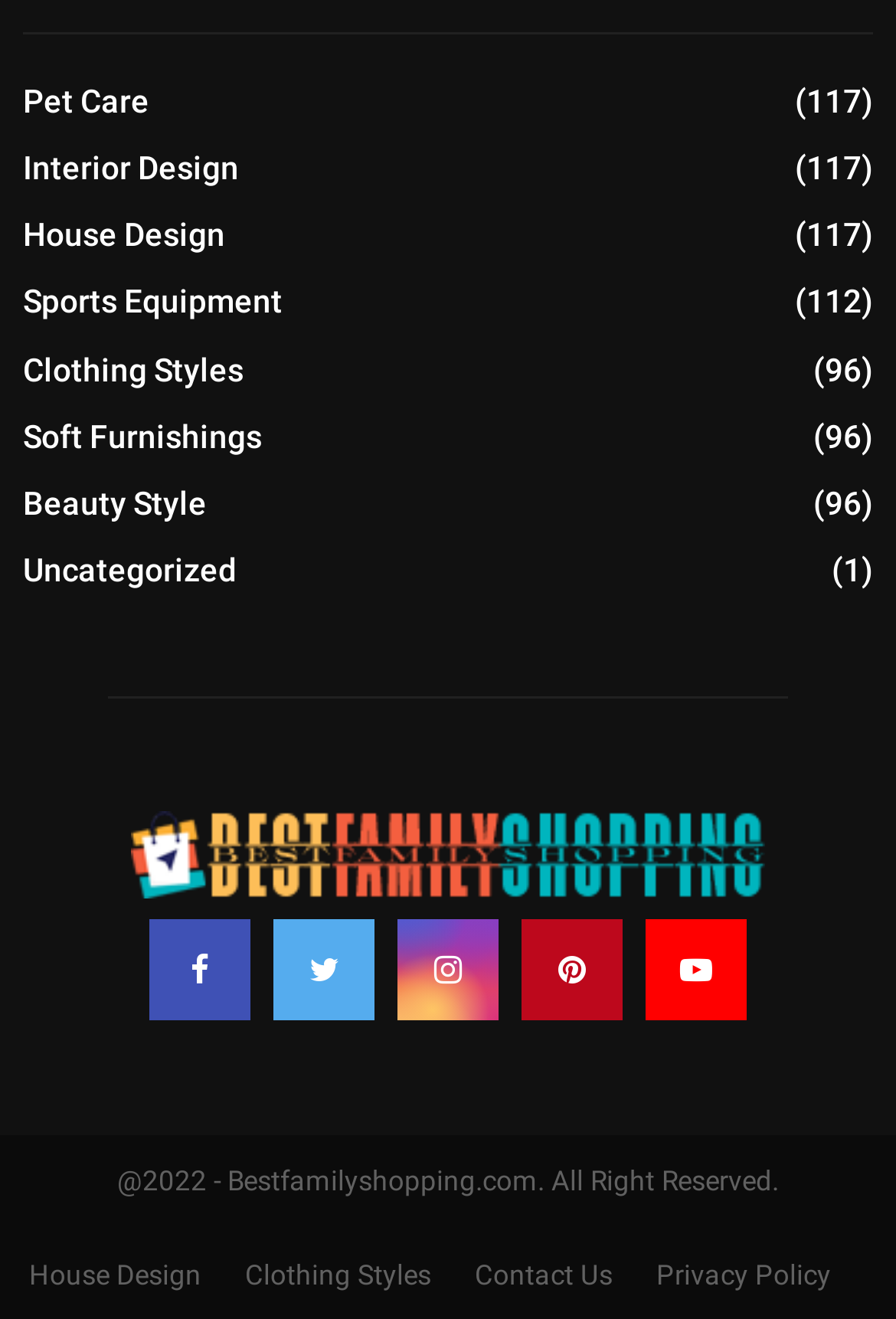Please determine the bounding box coordinates for the UI element described as: "Facebook".

[0.167, 0.697, 0.279, 0.774]